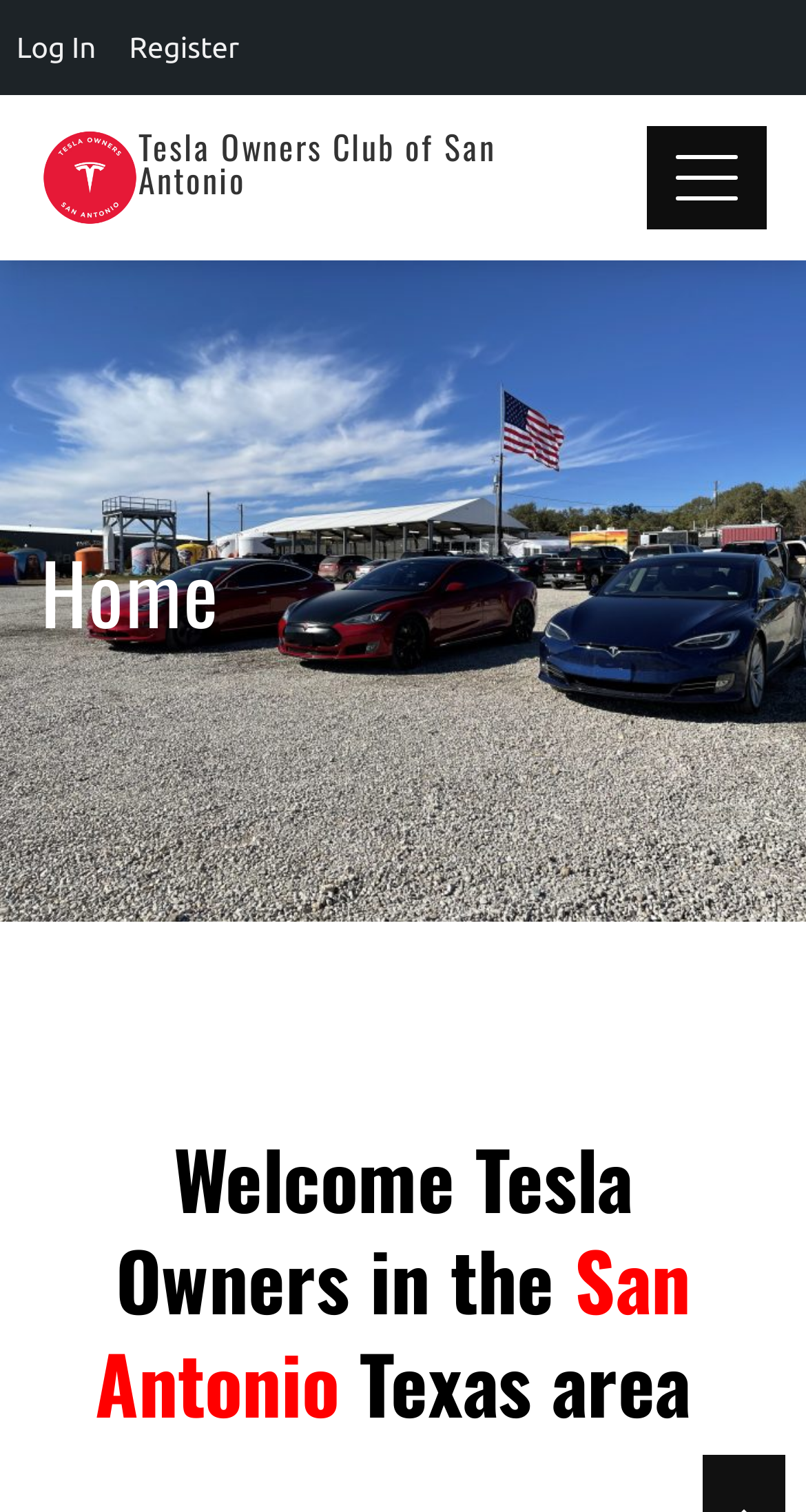Reply to the question with a single word or phrase:
What is the name of the club?

Tesla Owners Club of San Antonio